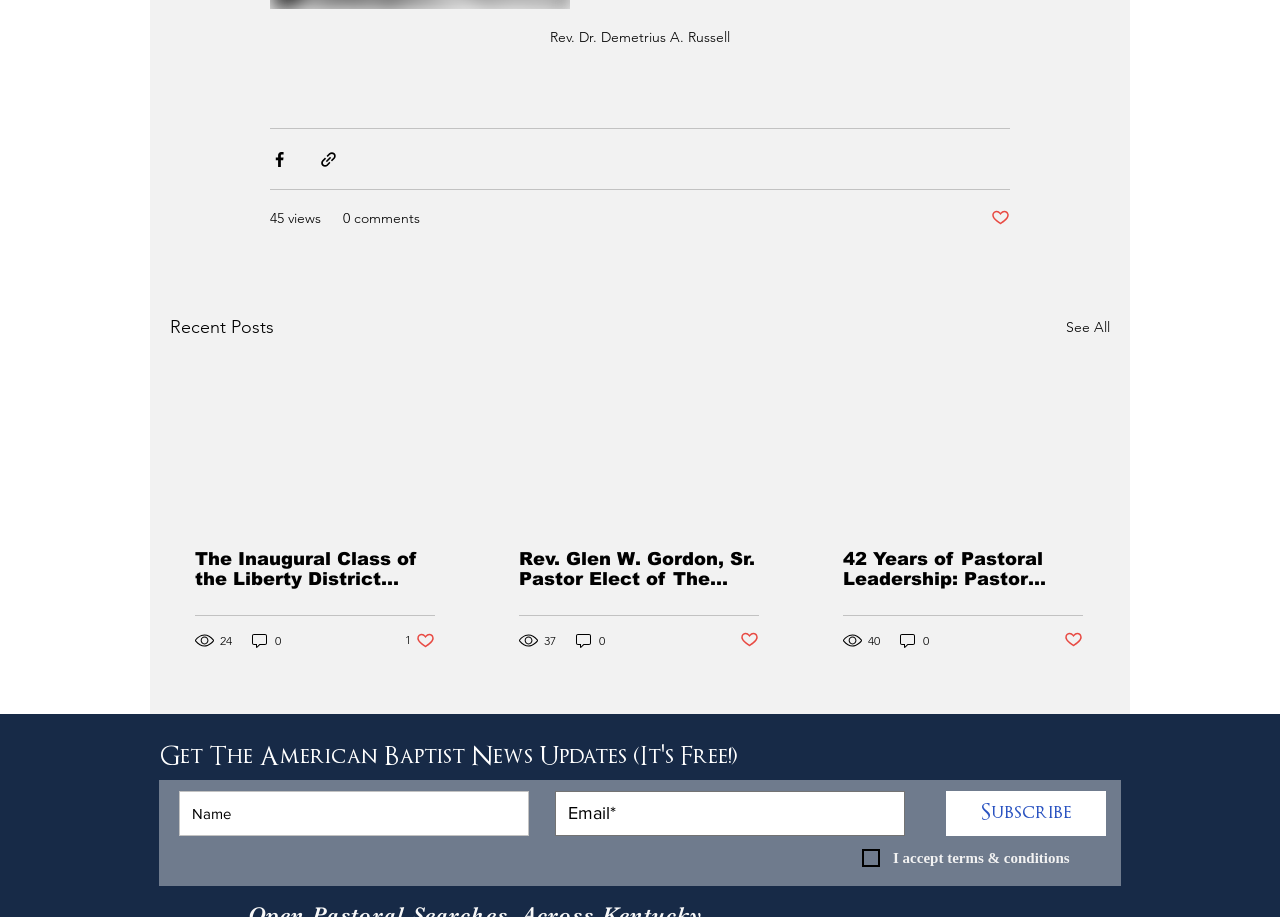What is the purpose of the 'Subscribe' button?
Analyze the screenshot and provide a detailed answer to the question.

The 'Subscribe' button is located below the heading 'Get The American Baptist News Updates (It's Free!)' and is accompanied by textboxes for 'Name' and 'Email'. This suggests that the button is intended to allow users to subscribe to receive updates from The American Baptist News.